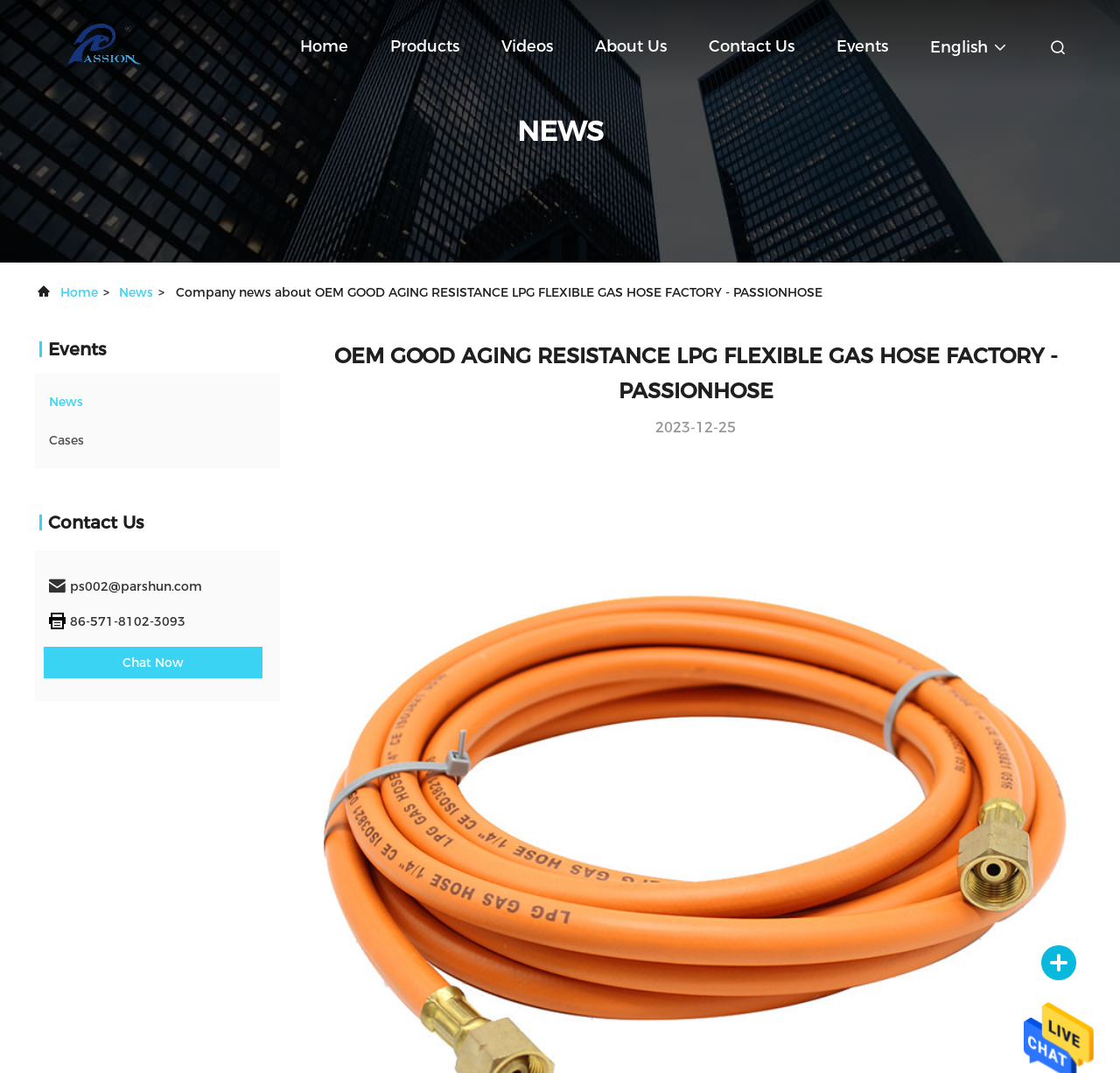How many main navigation links are there?
Please provide a single word or phrase as your answer based on the screenshot.

6